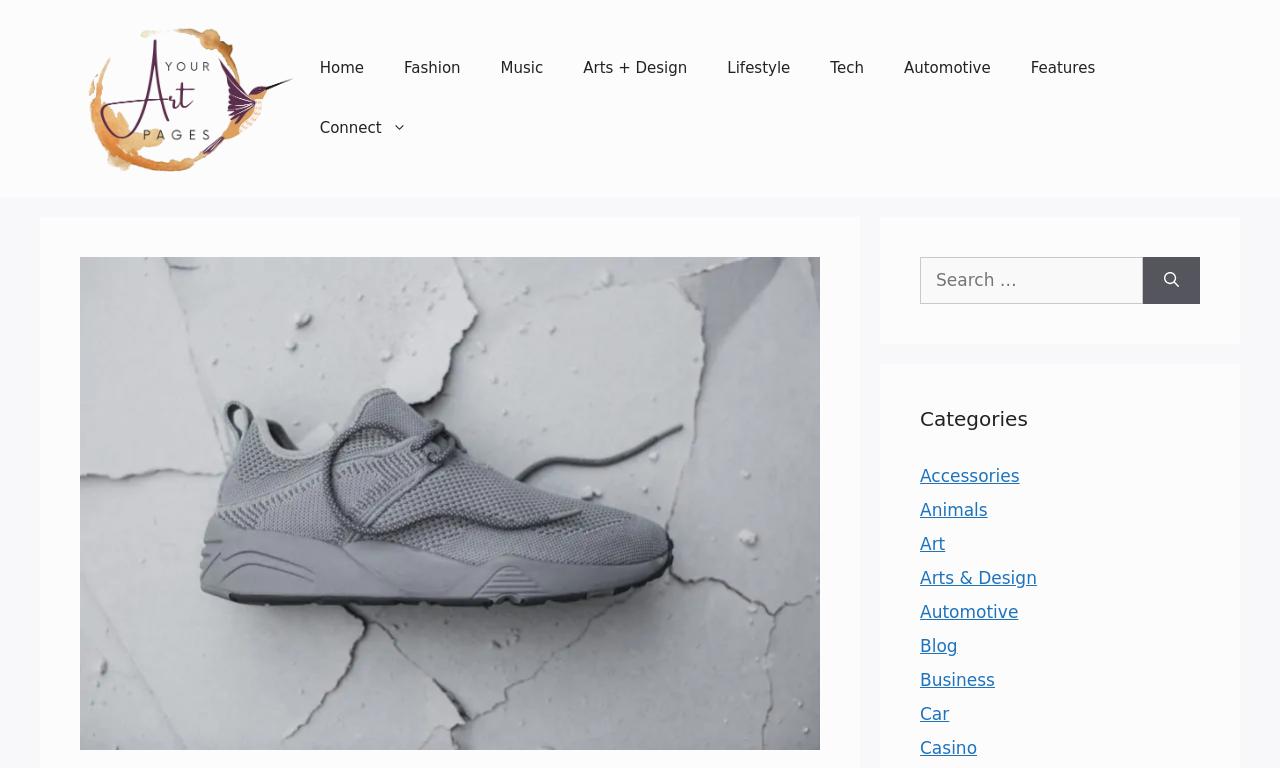Please find and report the primary heading text from the webpage.

Stampd x PUMA Summer 2017 “96 Hours” Collection